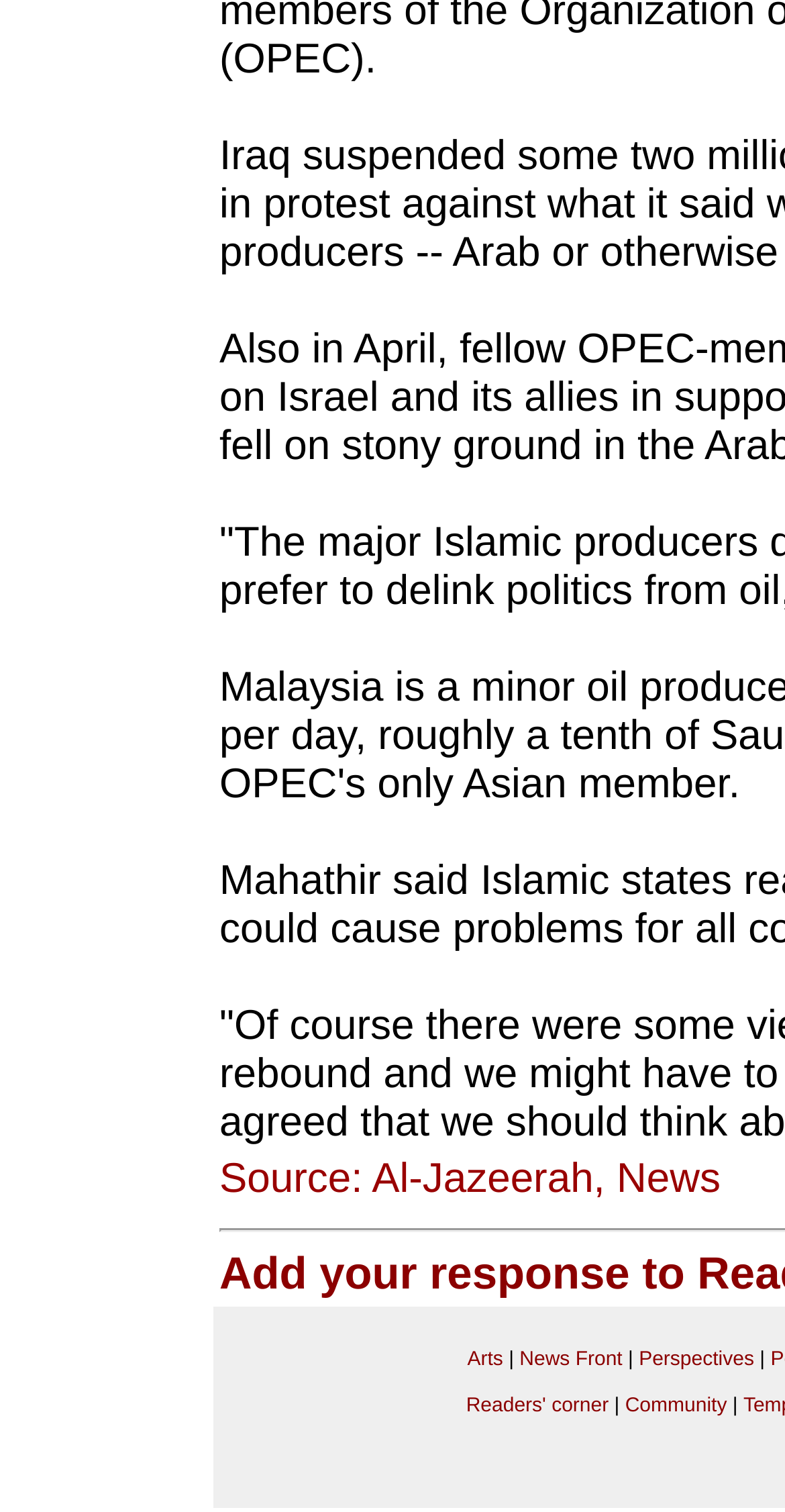Provide a short, one-word or phrase answer to the question below:
What type of links are present at the top?

Arts, News Front, Perspectives